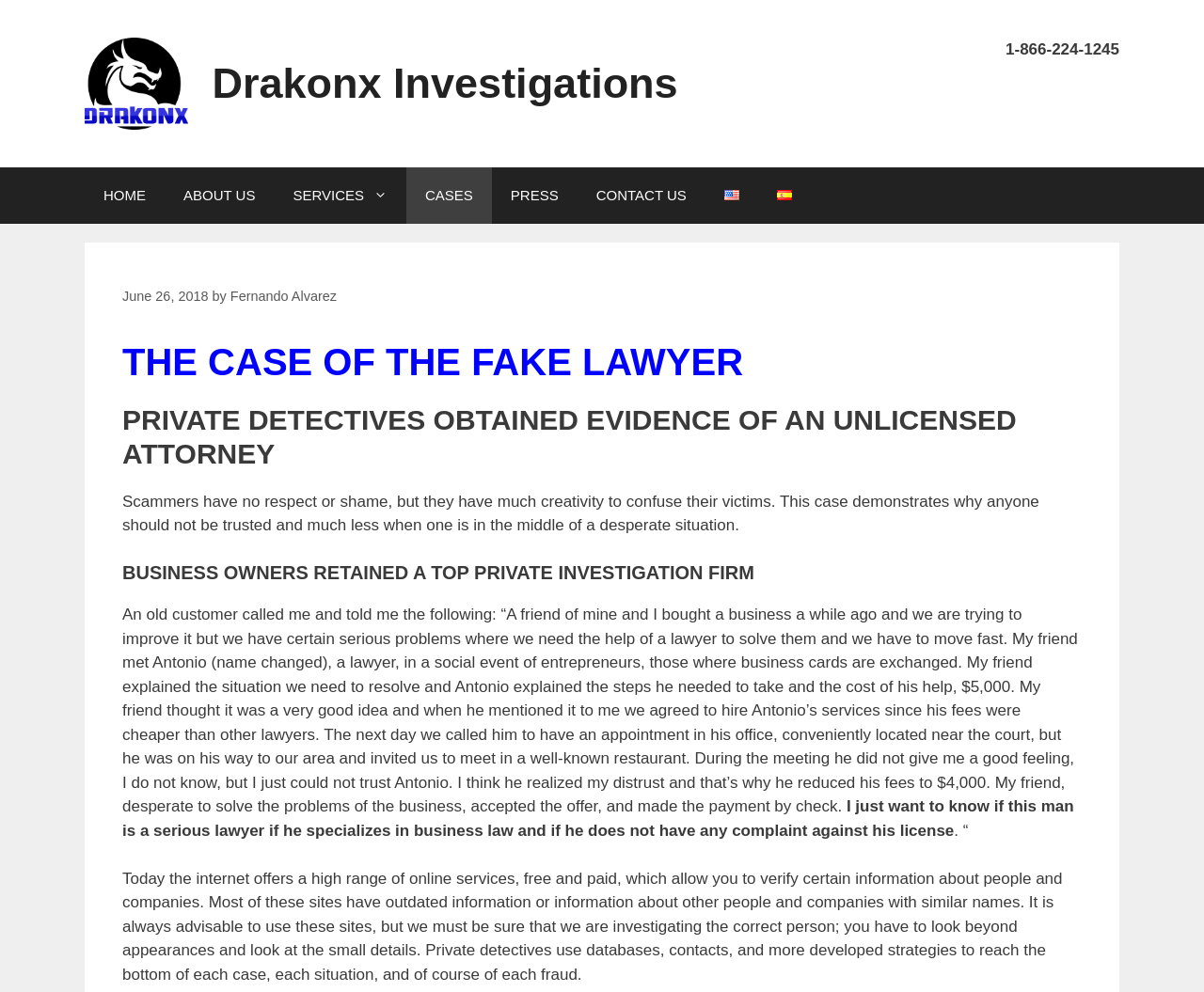Pinpoint the bounding box coordinates of the clickable element to carry out the following instruction: "Read more about the case."

[0.102, 0.497, 0.863, 0.539]